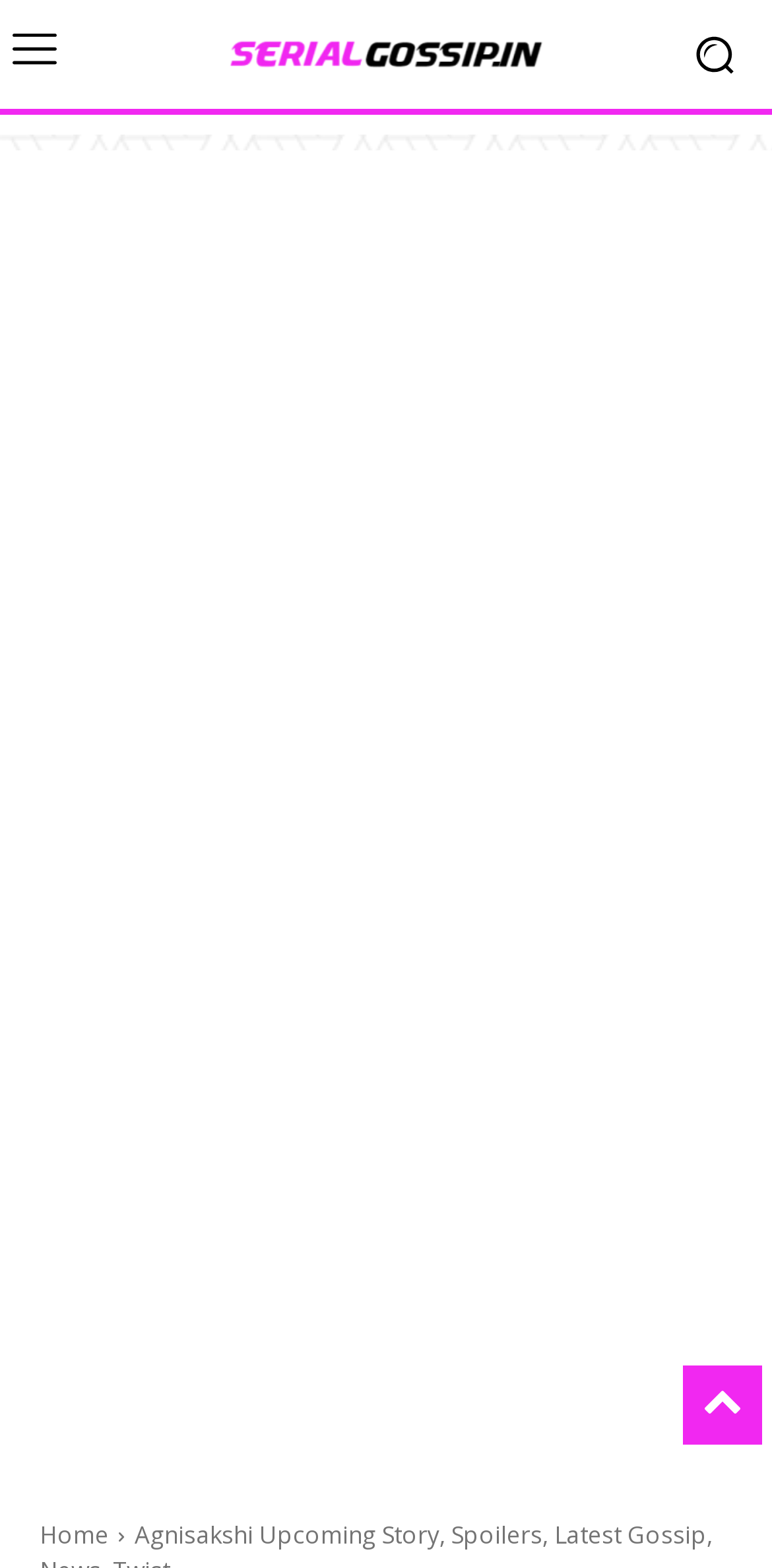What is the purpose of the webpage?
Please use the image to provide an in-depth answer to the question.

The webpage appears to be providing a written update of a TV show, as indicated by the title 'Agnishakshi 5th March 2023 Written Update'. The content of the webpage is likely a summary of the TV show's episode.